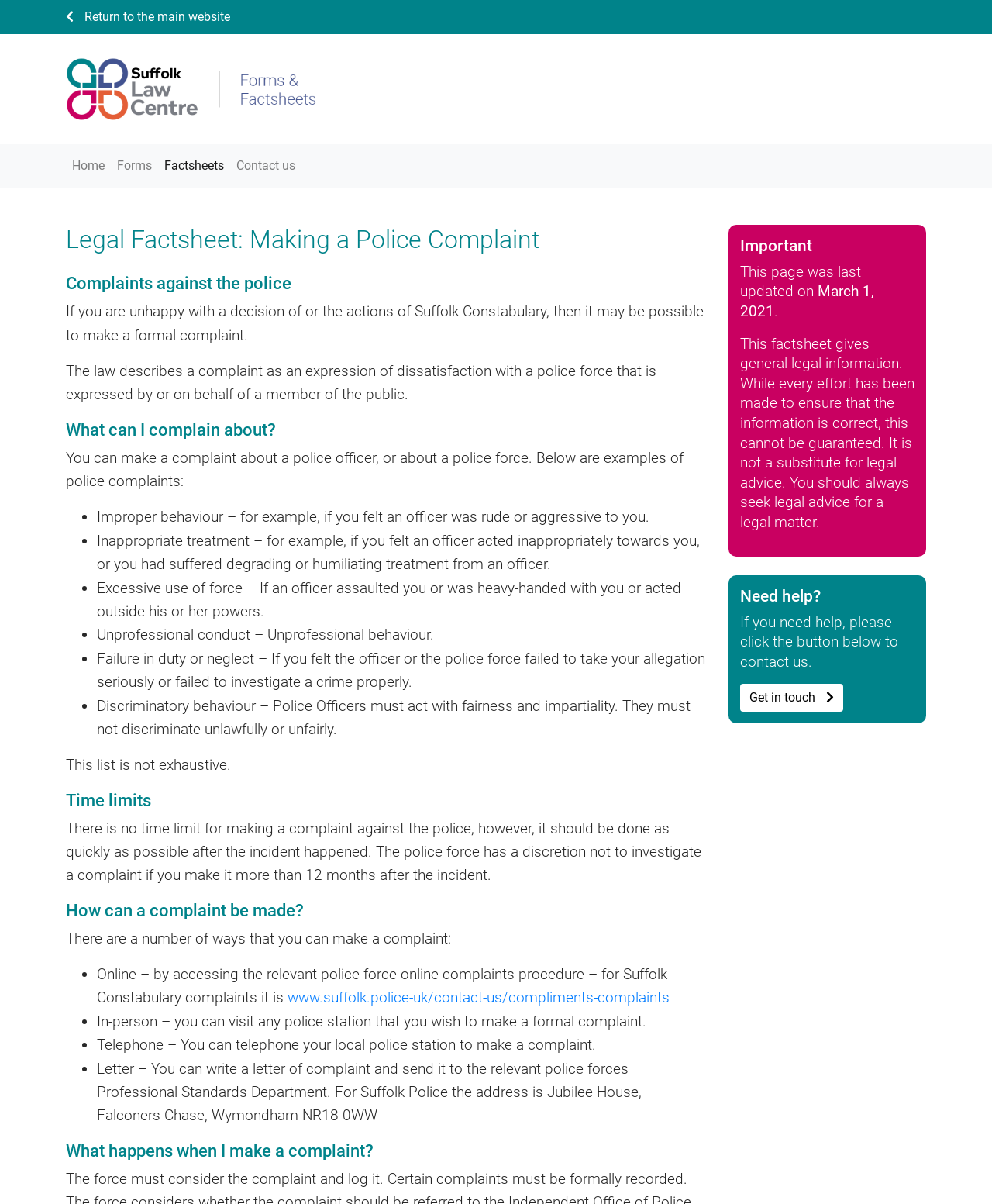Identify the main heading from the webpage and provide its text content.

Legal Factsheet: Making a Police Complaint